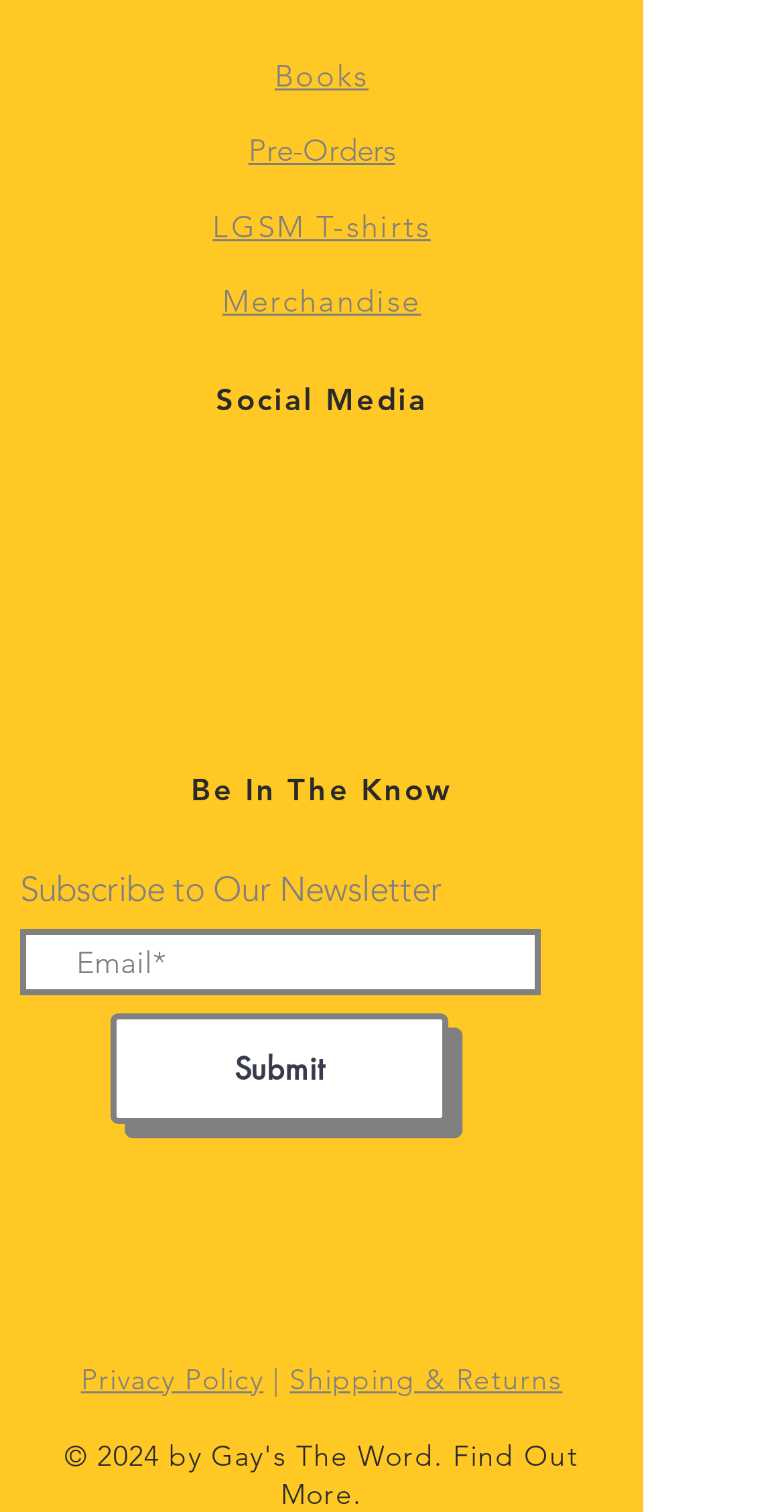Please identify the bounding box coordinates of the clickable region that I should interact with to perform the following instruction: "Enter email address". The coordinates should be expressed as four float numbers between 0 and 1, i.e., [left, top, right, bottom].

[0.026, 0.614, 0.69, 0.658]